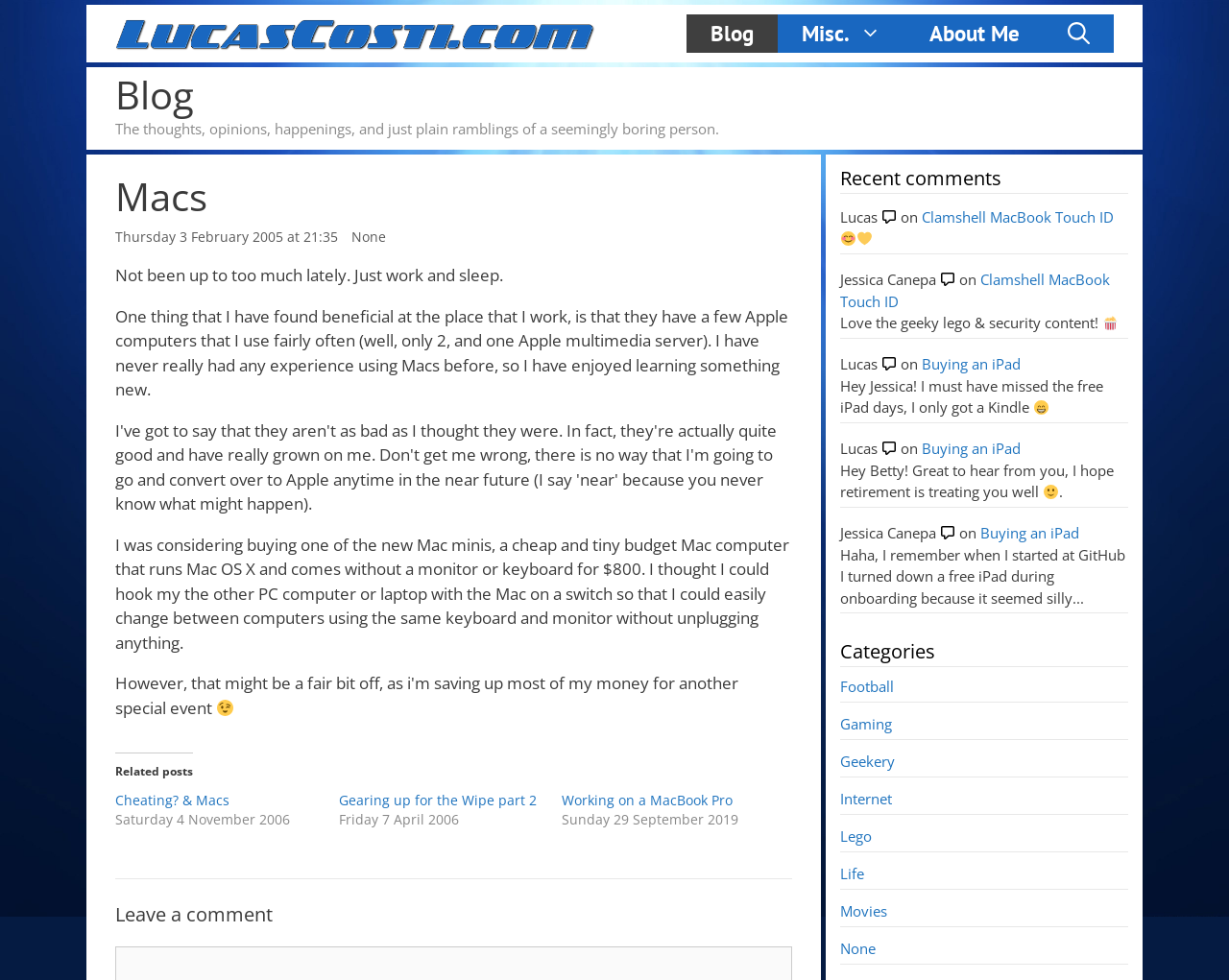Please find the bounding box coordinates of the section that needs to be clicked to achieve this instruction: "Click the 'Blog' link".

[0.559, 0.015, 0.633, 0.054]